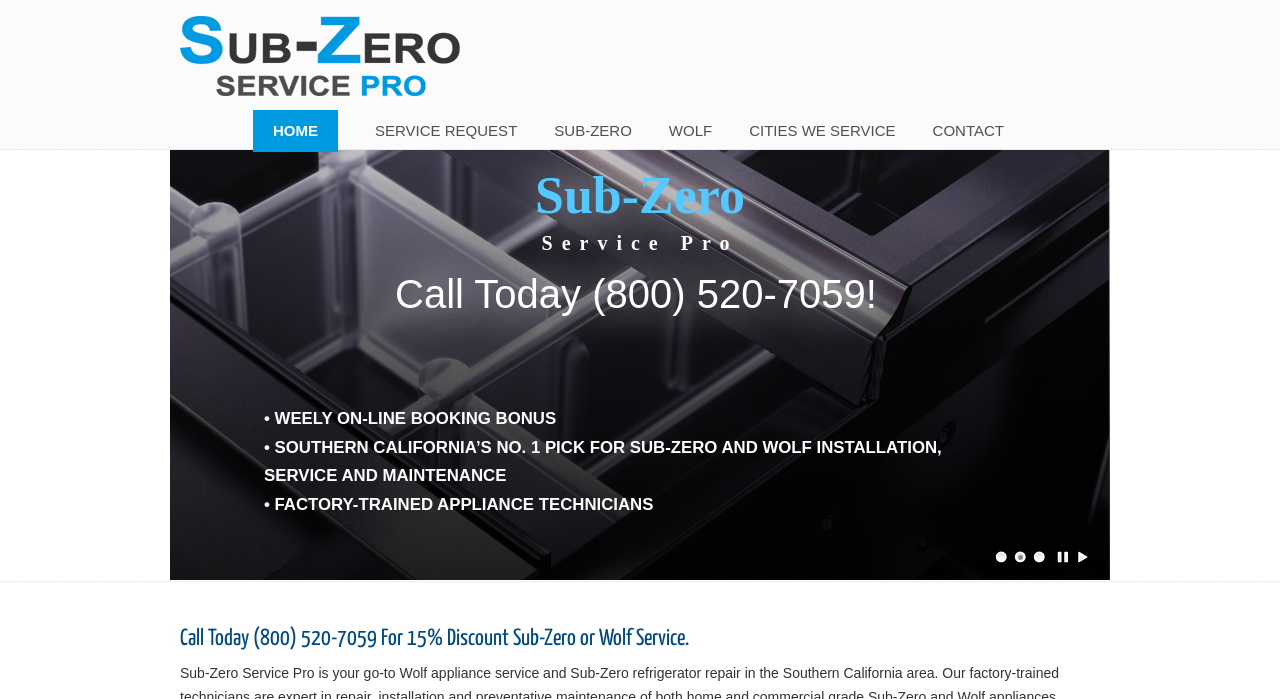Please provide a brief answer to the following inquiry using a single word or phrase:
What is the discount offered for Sub-Zero or Wolf service?

25% OFF